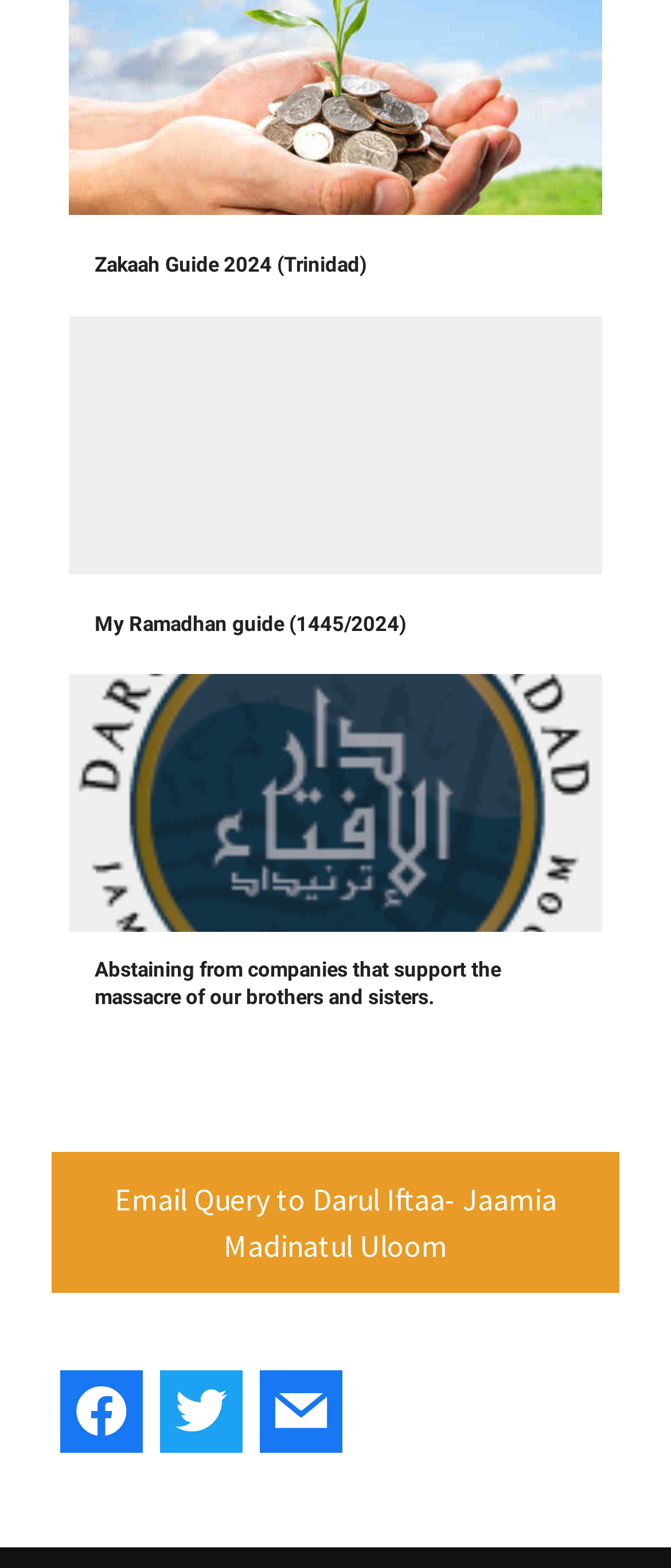By analyzing the image, answer the following question with a detailed response: How many links are present below the first heading?

Below the first heading 'Zakaah Guide 2024 (Trinidad)', there is one link with the same text as the heading. This link is bounded by the coordinates [0.141, 0.154, 0.546, 0.179].